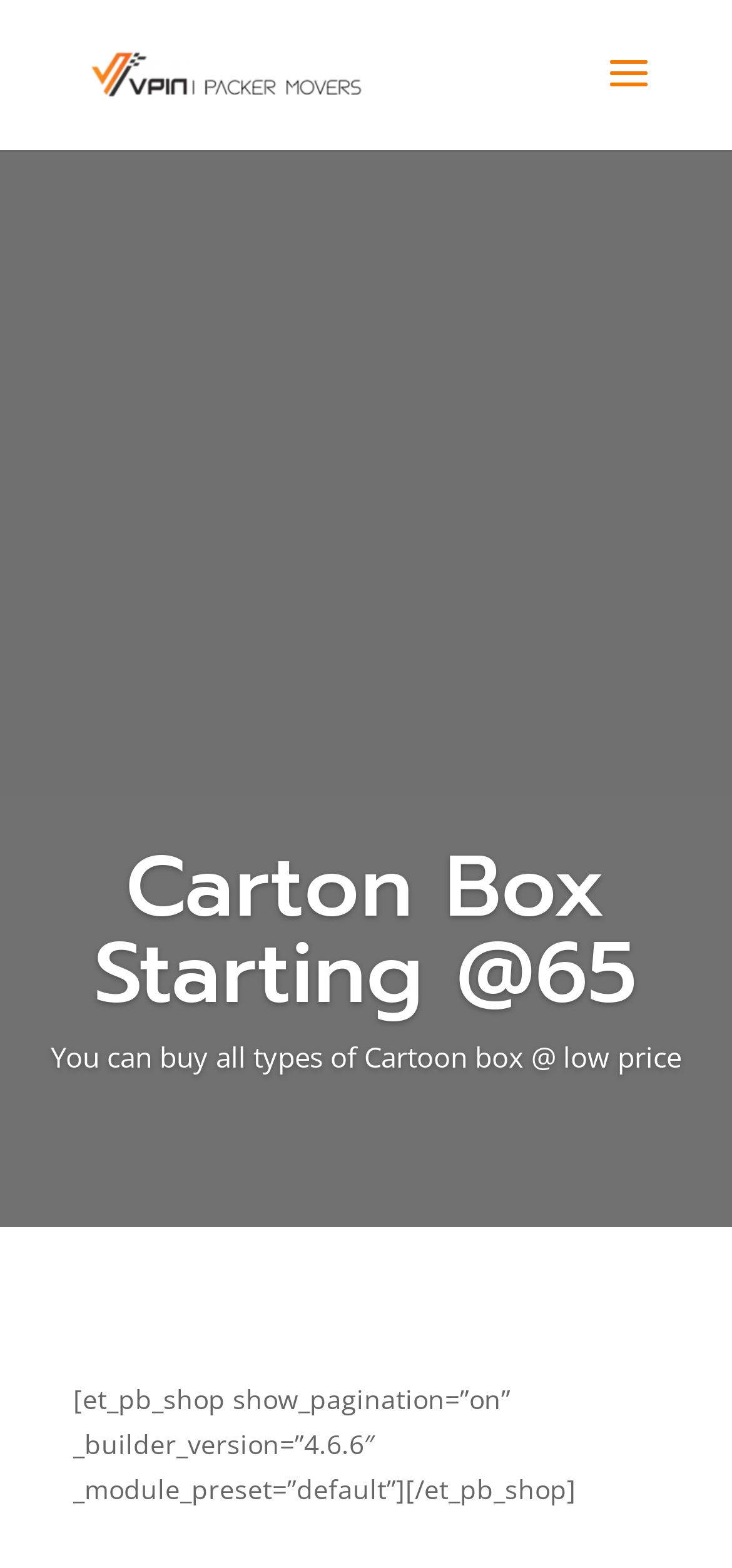Please find the bounding box for the UI component described as follows: "alt="Packers and Movers | vpin"".

[0.11, 0.034, 0.51, 0.057]